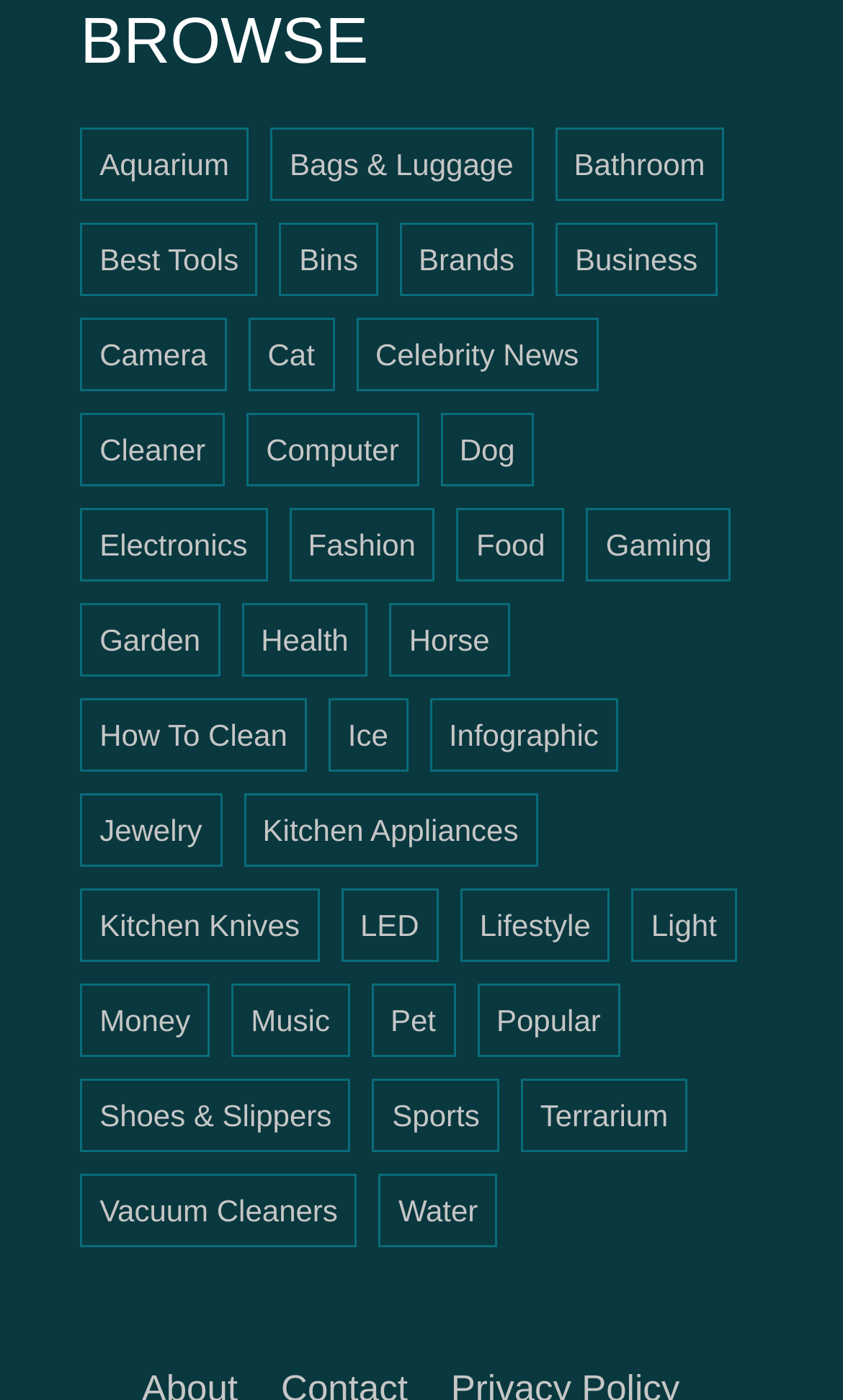Please find the bounding box coordinates of the element that needs to be clicked to perform the following instruction: "Browse Aquarium". The bounding box coordinates should be four float numbers between 0 and 1, represented as [left, top, right, bottom].

[0.095, 0.092, 0.295, 0.144]